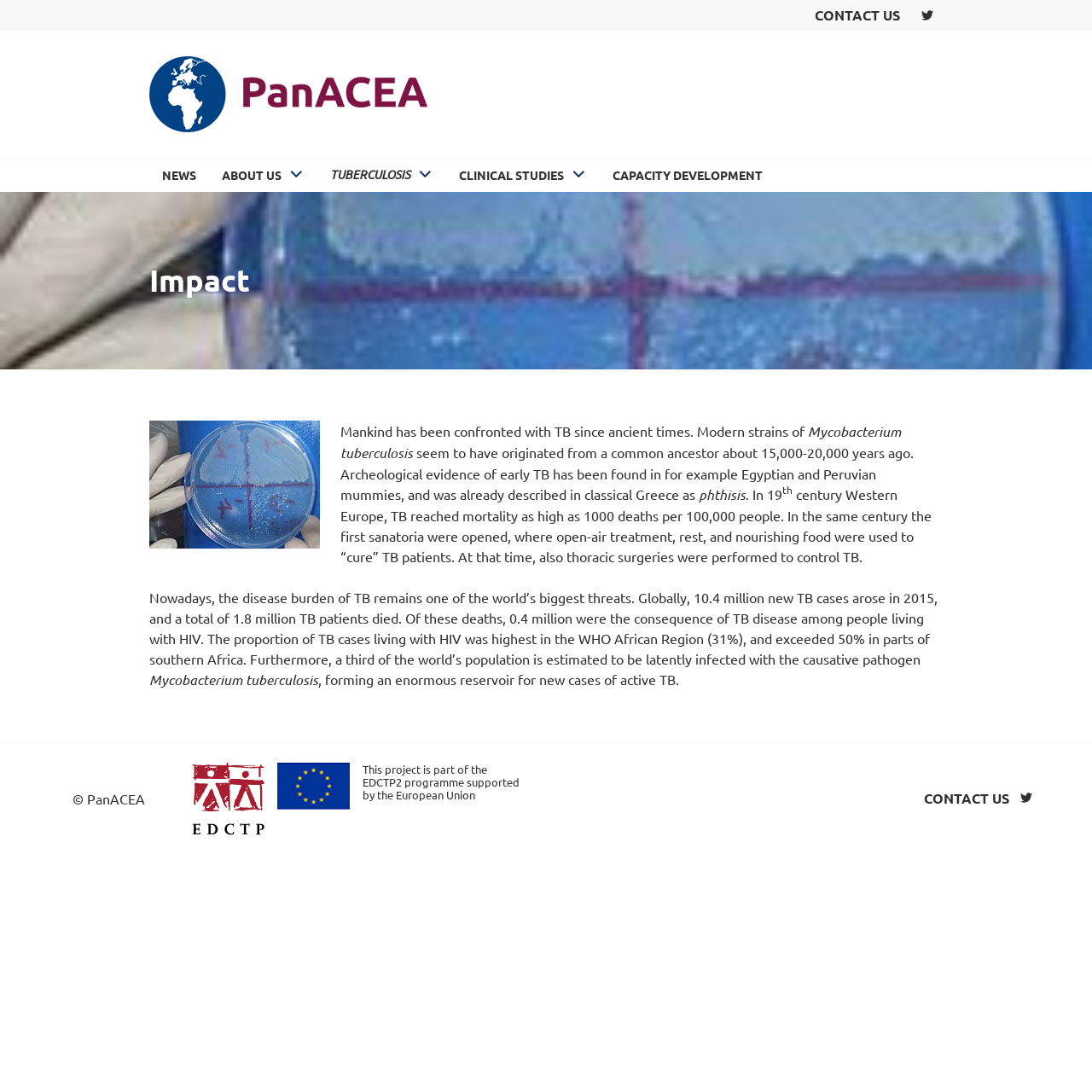Locate the bounding box coordinates of the clickable region to complete the following instruction: "Visit TWITTER page."

[0.843, 0.005, 0.855, 0.023]